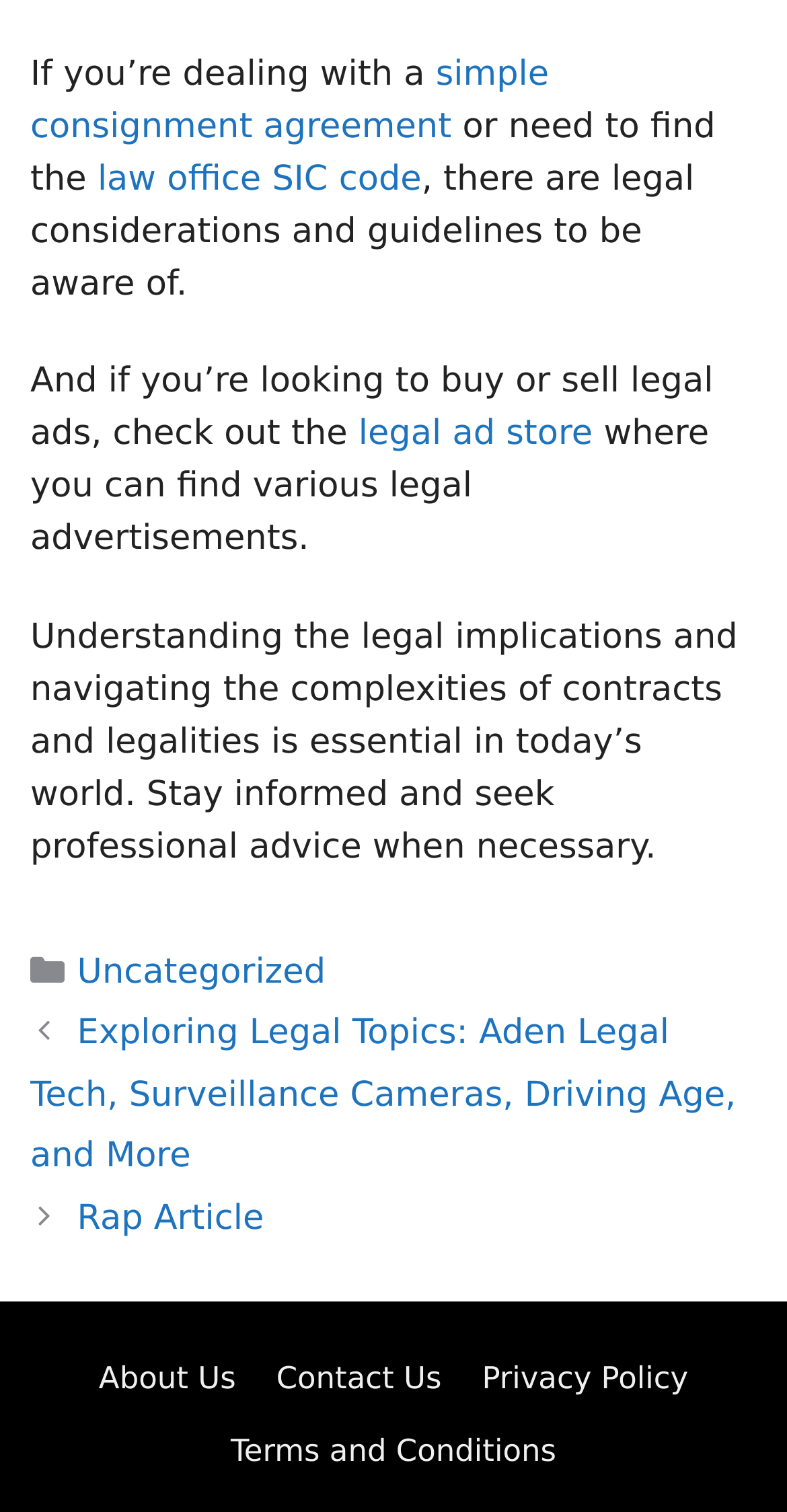Give a short answer to this question using one word or a phrase:
What is the purpose of understanding legal implications?

to stay informed